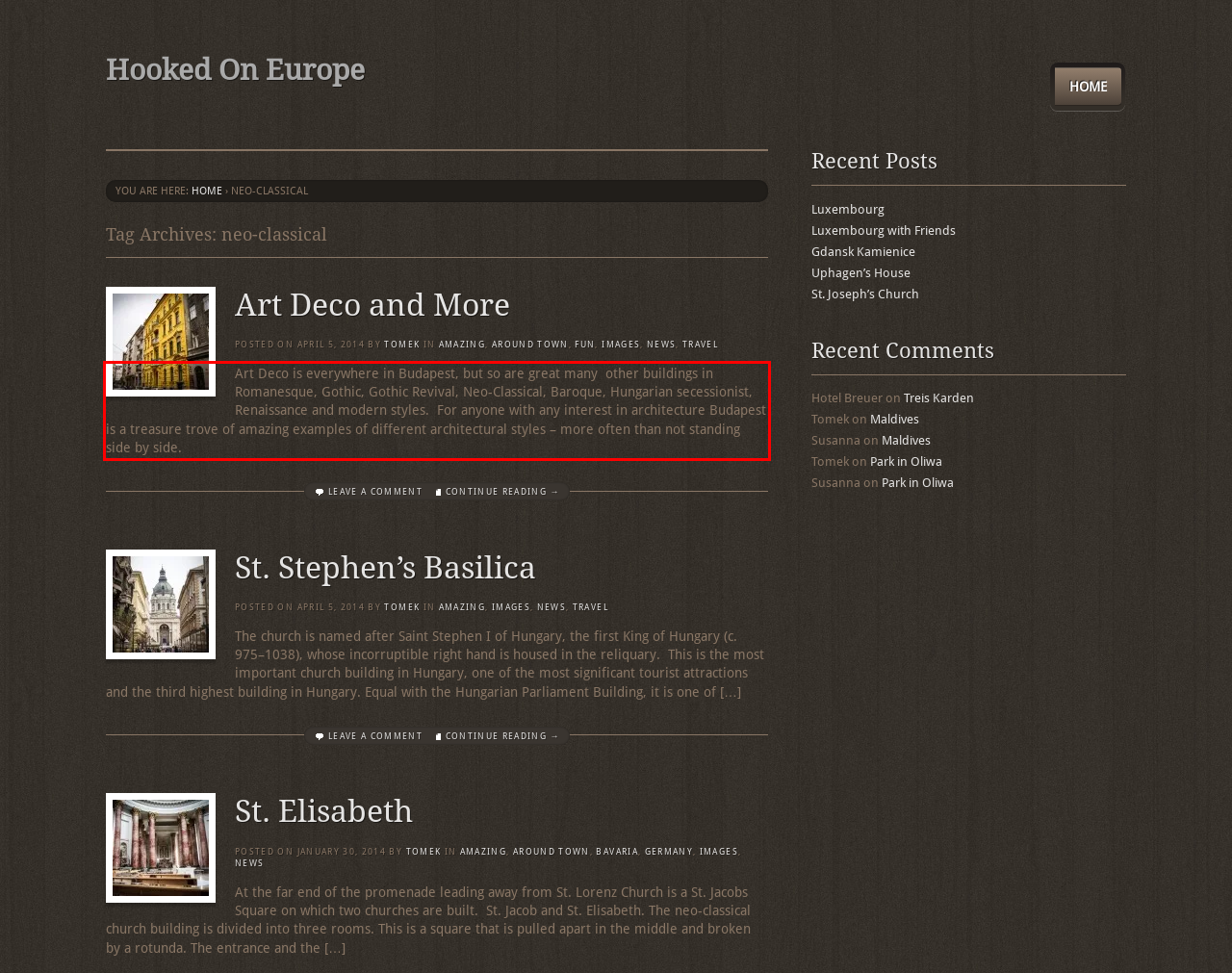Analyze the red bounding box in the provided webpage screenshot and generate the text content contained within.

Art Deco is everywhere in Budapest, but so are great many other buildings in Romanesque, Gothic, Gothic Revival, Neo-Classical, Baroque, Hungarian secessionist, Renaissance and modern styles. For anyone with any interest in architecture Budapest is a treasure trove of amazing examples of different architectural styles – more often than not standing side by side.